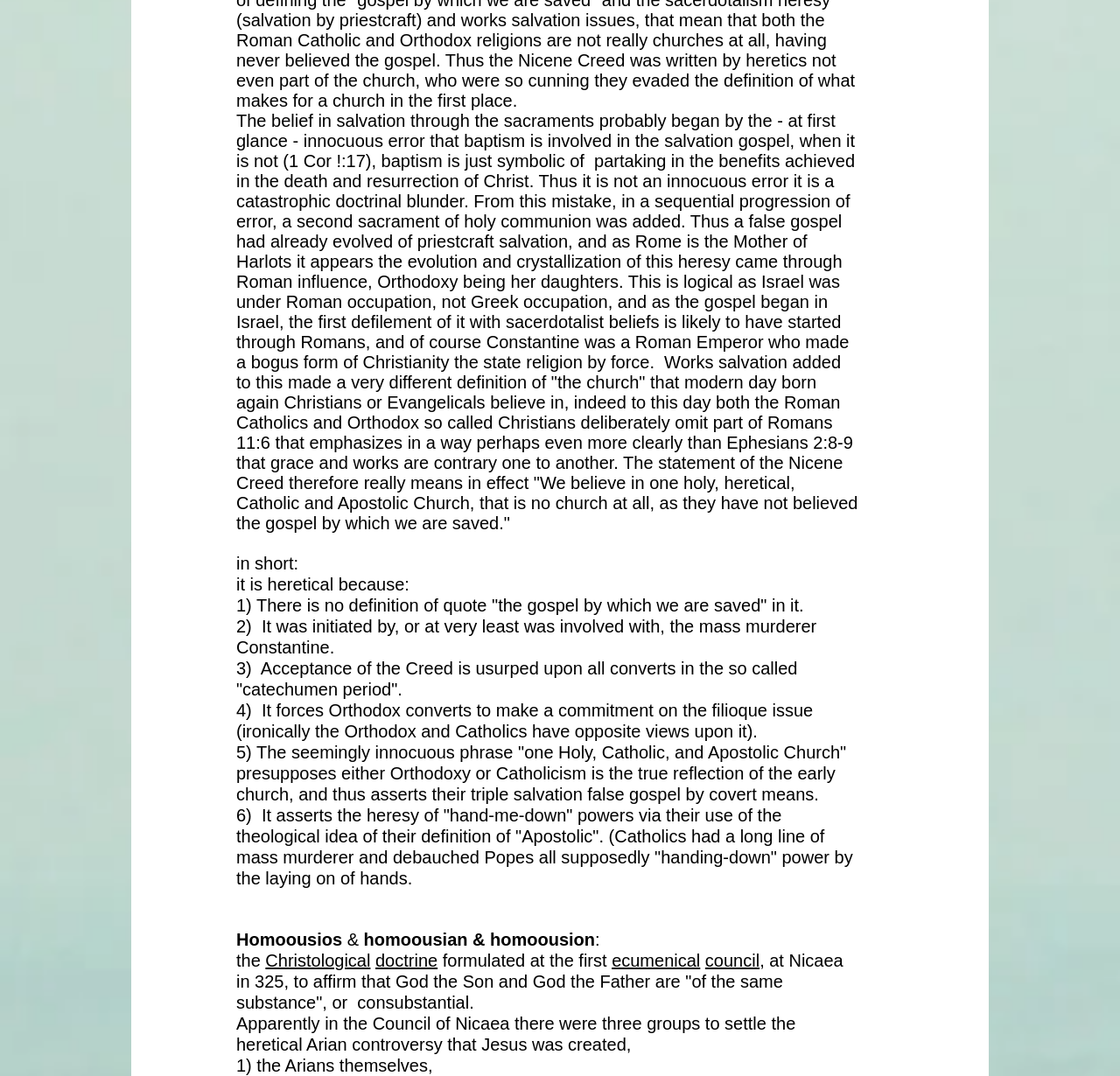What is the meaning of 'homoousios' in the context of the webpage?
Can you provide an in-depth and detailed response to the question?

The webpage explains that 'homoousios' is a Christological doctrine formulated at the first ecumenical council, which affirms that God the Son and God the Father are 'of the same substance', or consubstantial.